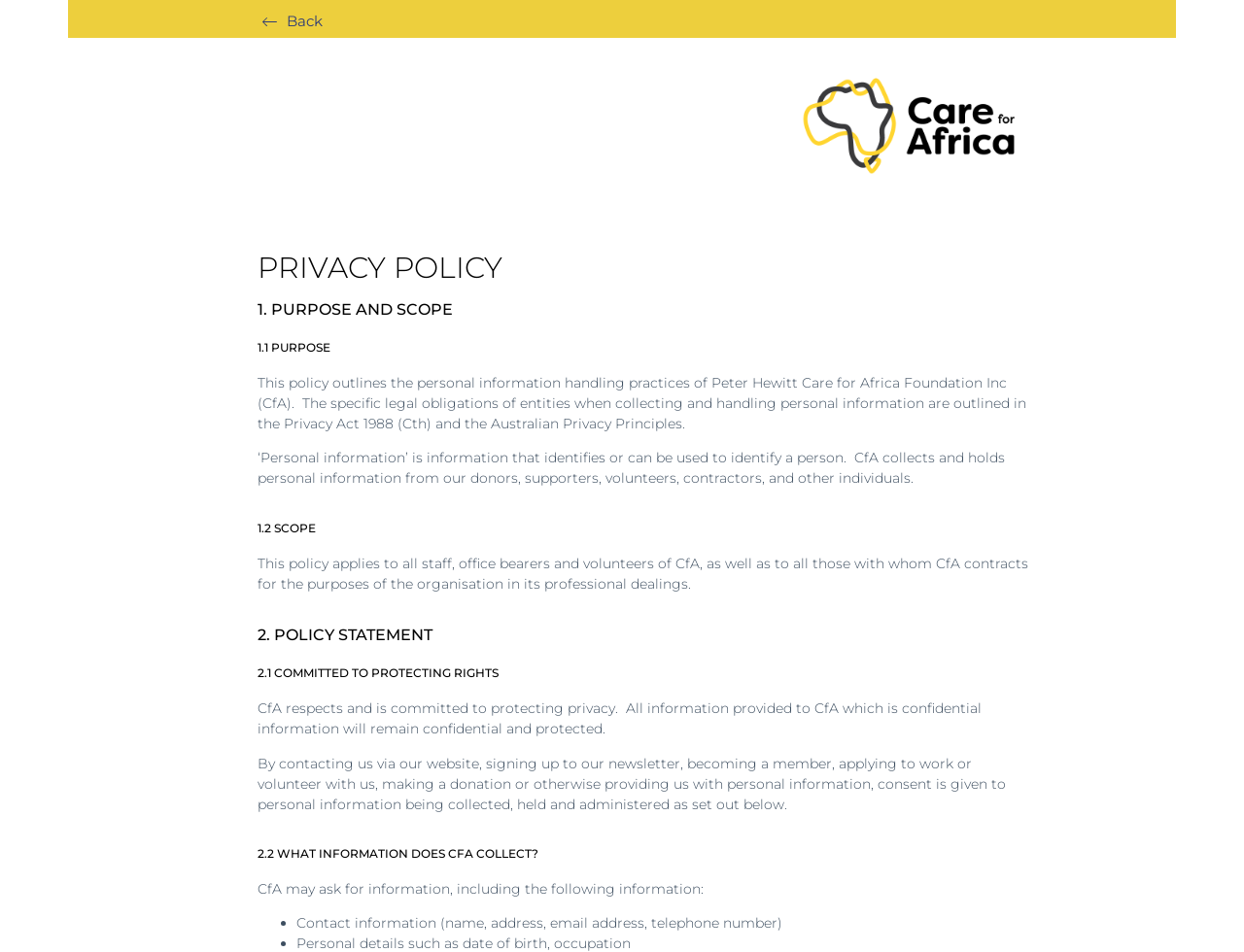What is the purpose of this policy?
Look at the webpage screenshot and answer the question with a detailed explanation.

The purpose of this policy is to outline the personal information handling practices of Peter Hewitt Care for Africa Foundation Inc (CfA), as stated in the first paragraph of the policy.